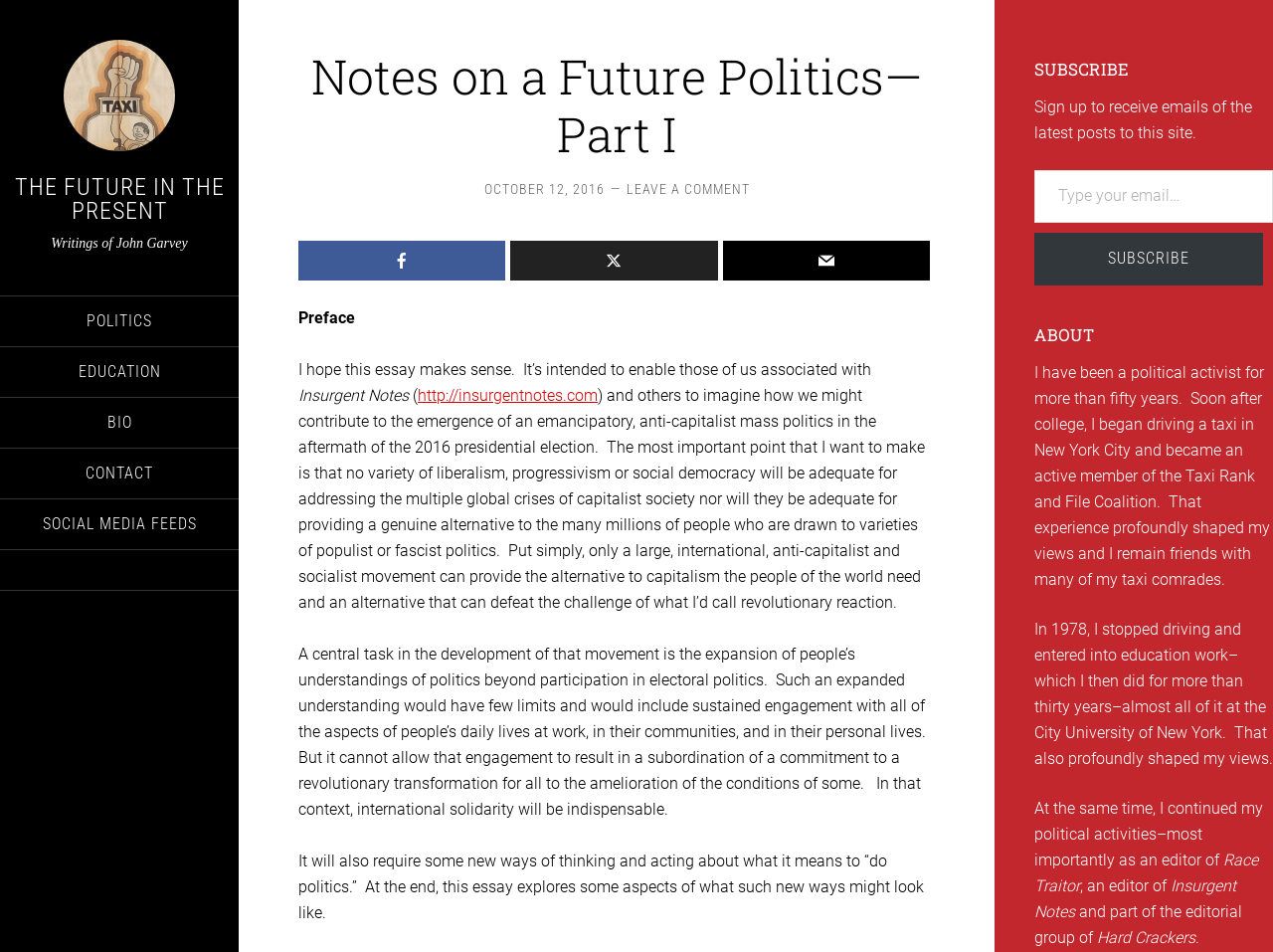Can you look at the image and give a comprehensive answer to the question:
What can be subscribed to on this website?

The 'SUBSCRIBE' section of the website allows users to sign up to receive emails of the latest posts to this site, as mentioned in the static text 'Sign up to receive emails of the latest posts to this site'.